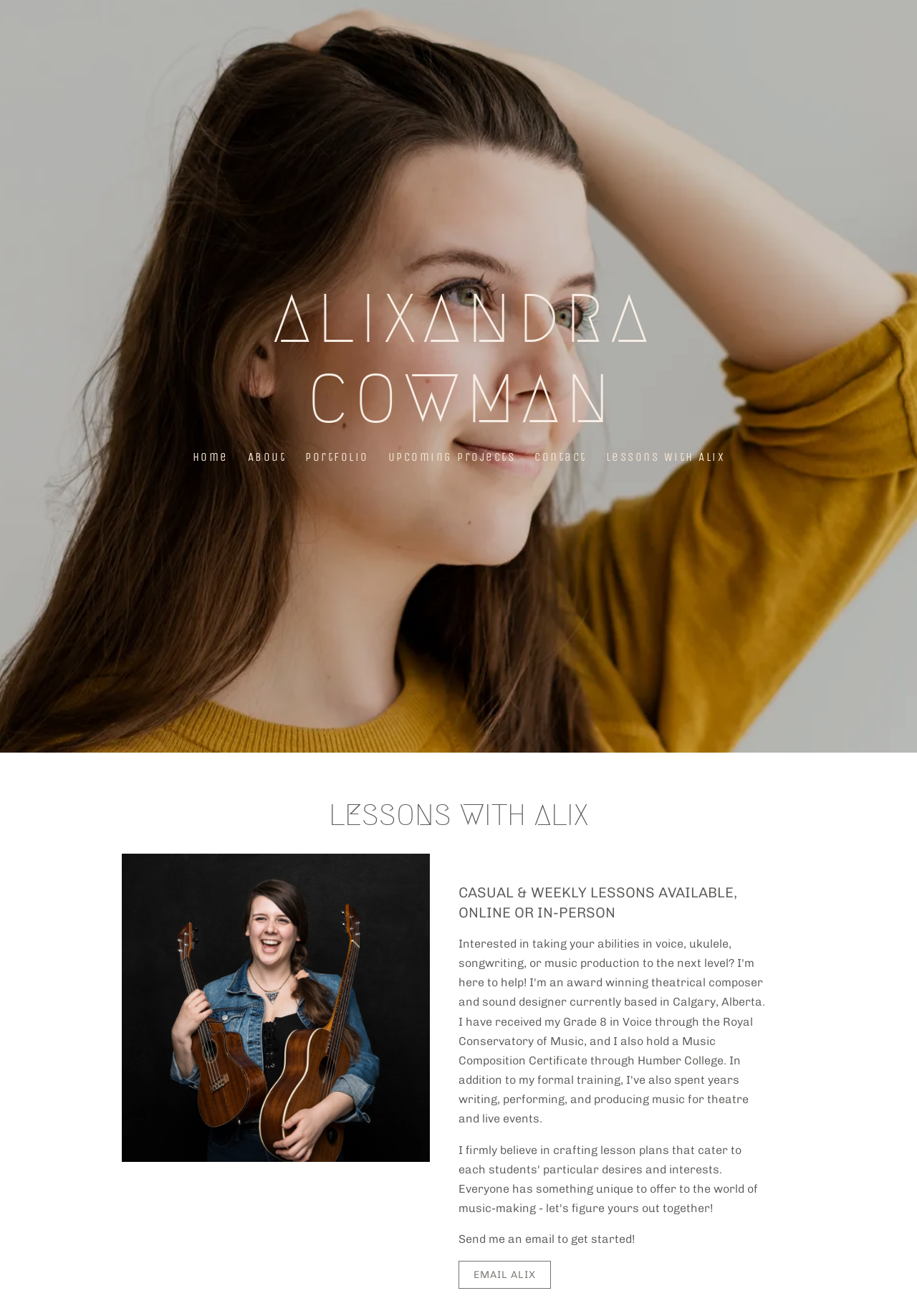Bounding box coordinates are to be given in the format (top-left x, top-left y, bottom-right x, bottom-right y). All values must be floating point numbers between 0 and 1. Provide the bounding box coordinate for the UI element described as: Lessons With Alix

[0.654, 0.335, 0.797, 0.36]